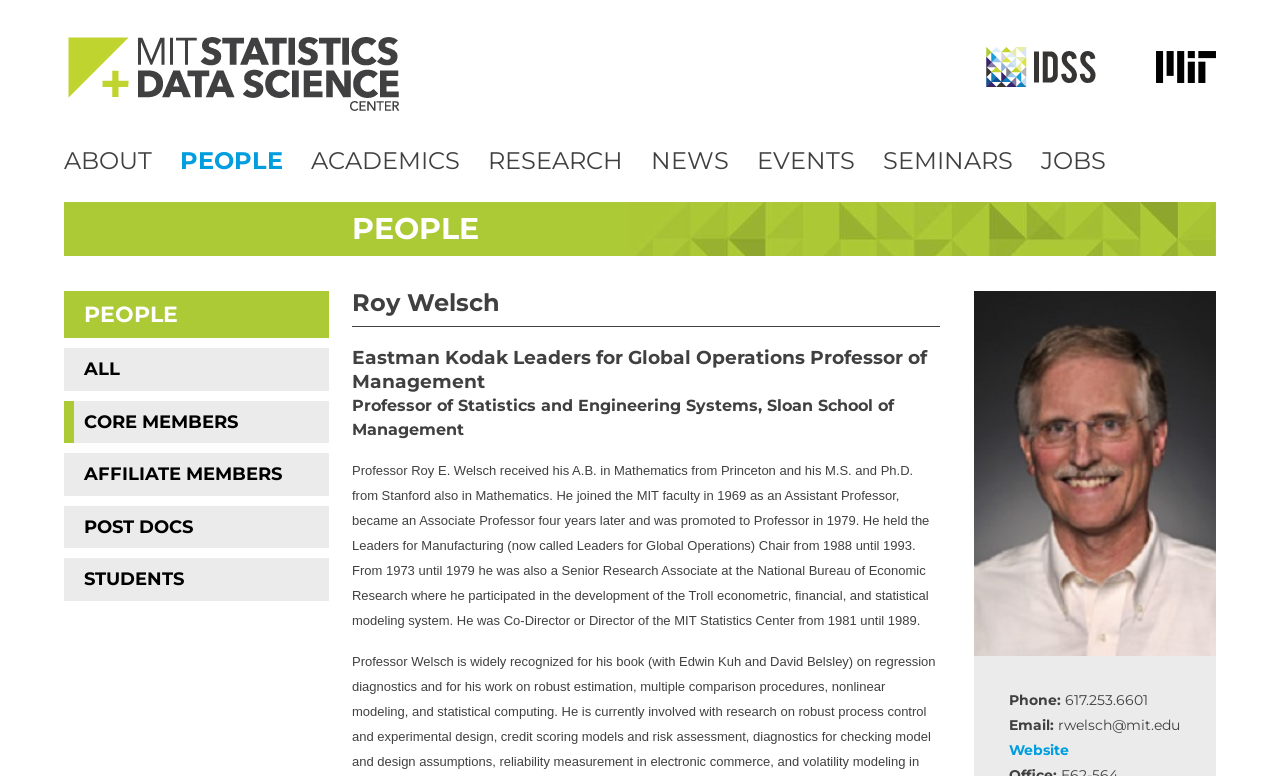Pinpoint the bounding box coordinates of the clickable element to carry out the following instruction: "go to ABOUT page."

[0.05, 0.188, 0.119, 0.226]